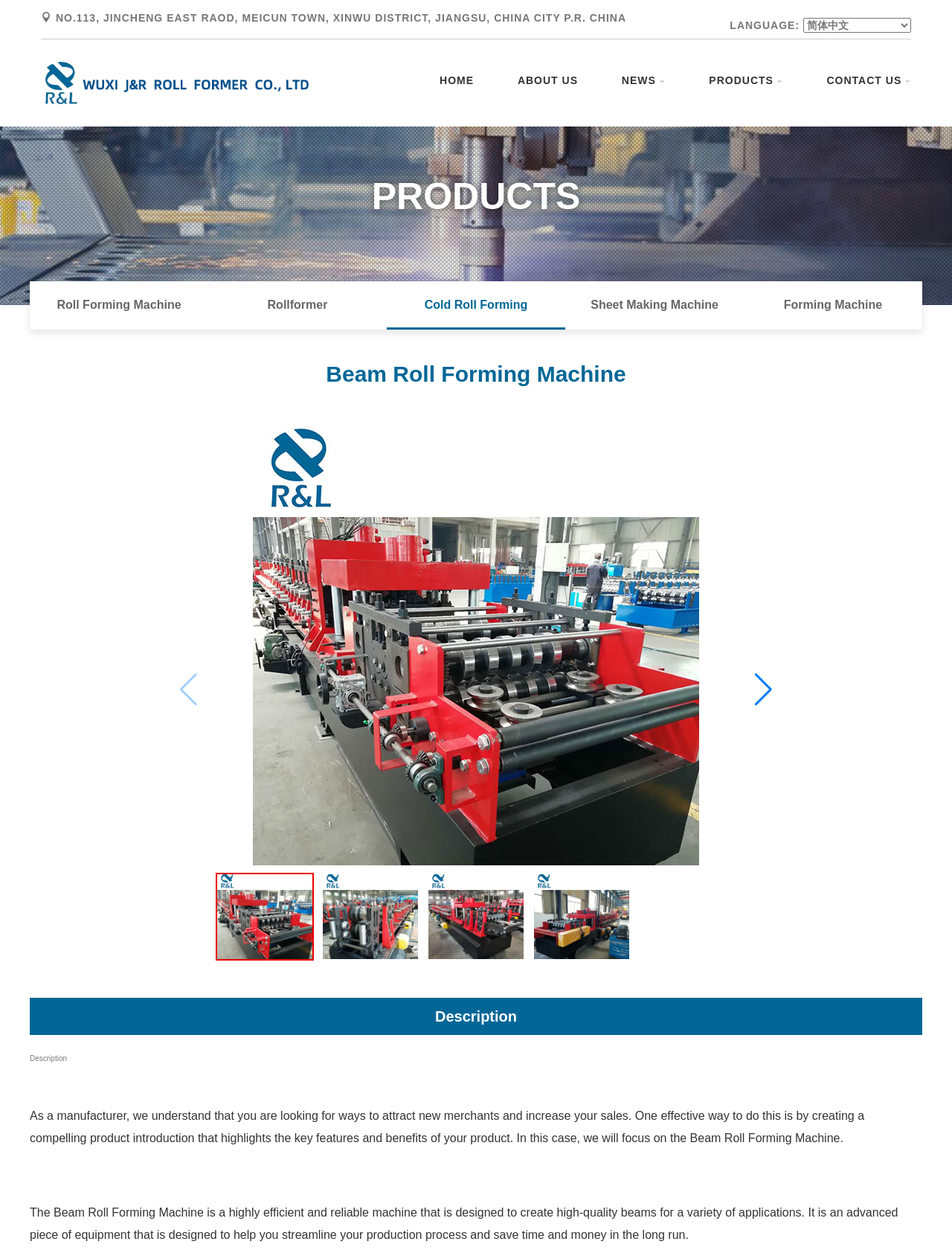Given the webpage screenshot and the description, determine the bounding box coordinates (top-left x, top-left y, bottom-right x, bottom-right y) that define the location of the UI element matching this description: Cold Roll Forming

[0.406, 0.224, 0.594, 0.263]